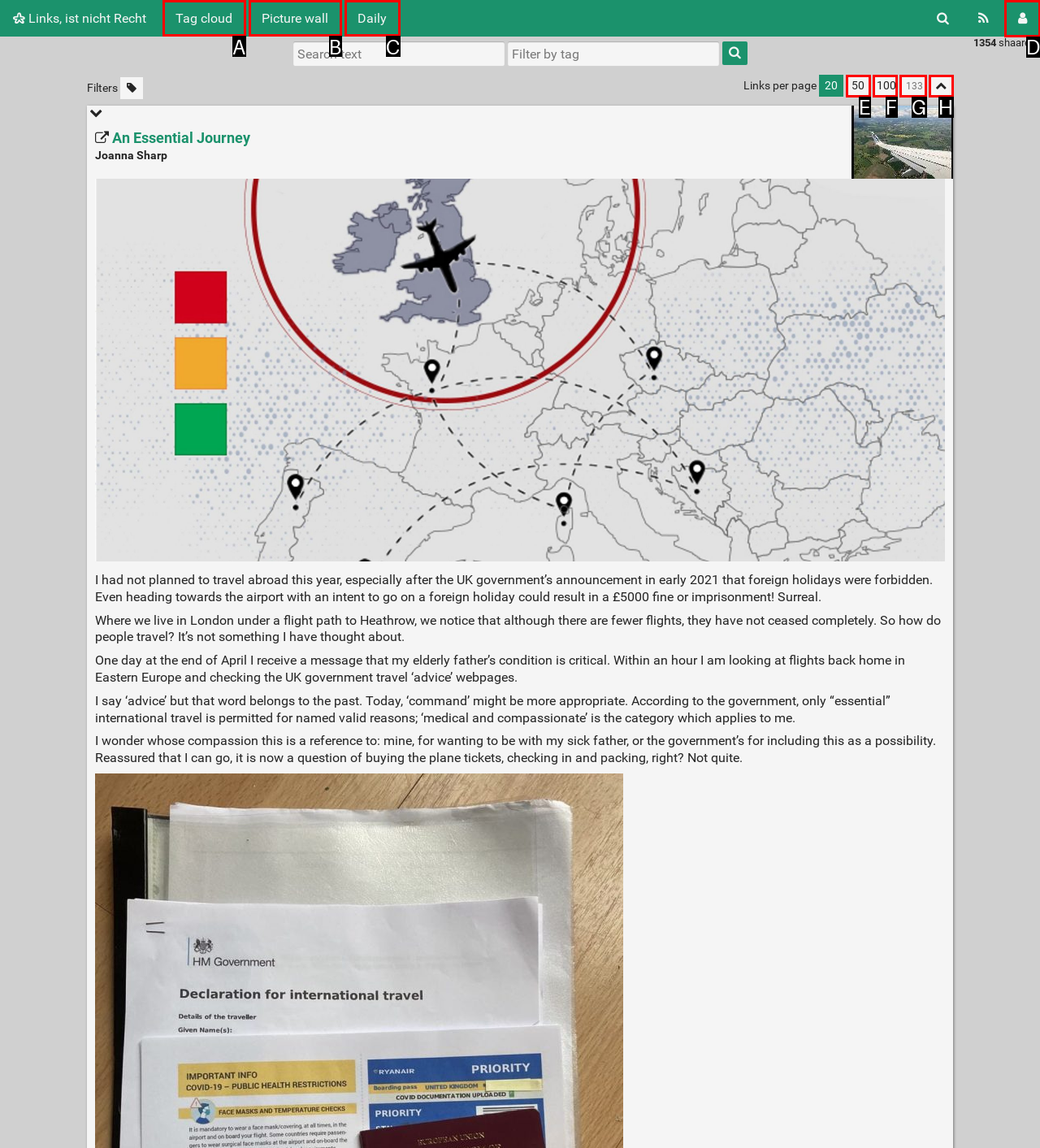Which HTML element should be clicked to complete the task: Login to the website? Answer with the letter of the corresponding option.

D